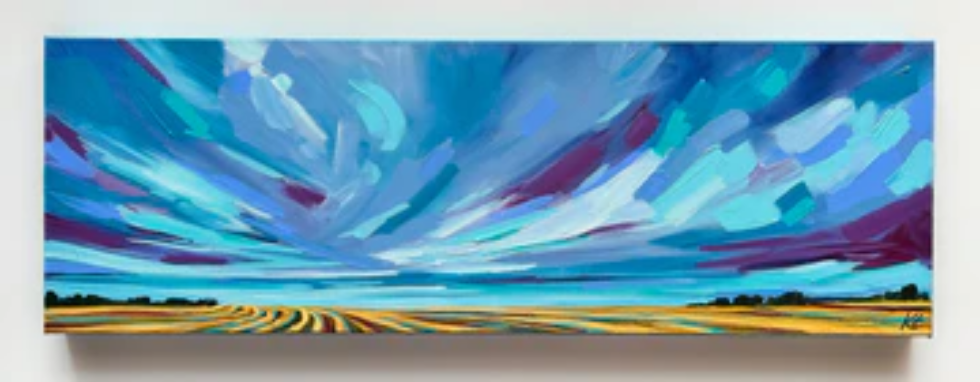Create an extensive and detailed description of the image.

The image showcases a vibrant and captivating original acrylic painting titled "Behind the Windshield." This striking piece features a panoramic sky filled with dynamic brushstrokes in shades of blue, teal, and purple, evoking a sense of movement and emotion. Below the expansive sky, fields stretch out in warm golden hues, suggesting a bountiful harvest ready to be collected. 

Inspired by a late summer drive along the QE2 Highway, the artwork reflects the beauty and transience of nature, capturing the artist's feelings of gratitude during a season of change. The painting is presented on a gallery-wrapped canvas, showcasing its ready-to-hang nature, and measures 12 inches by 36 inches, making it a perfect statement piece for any space. The overall composition is a celebration of seasonal transitions and the abundance of the natural world.